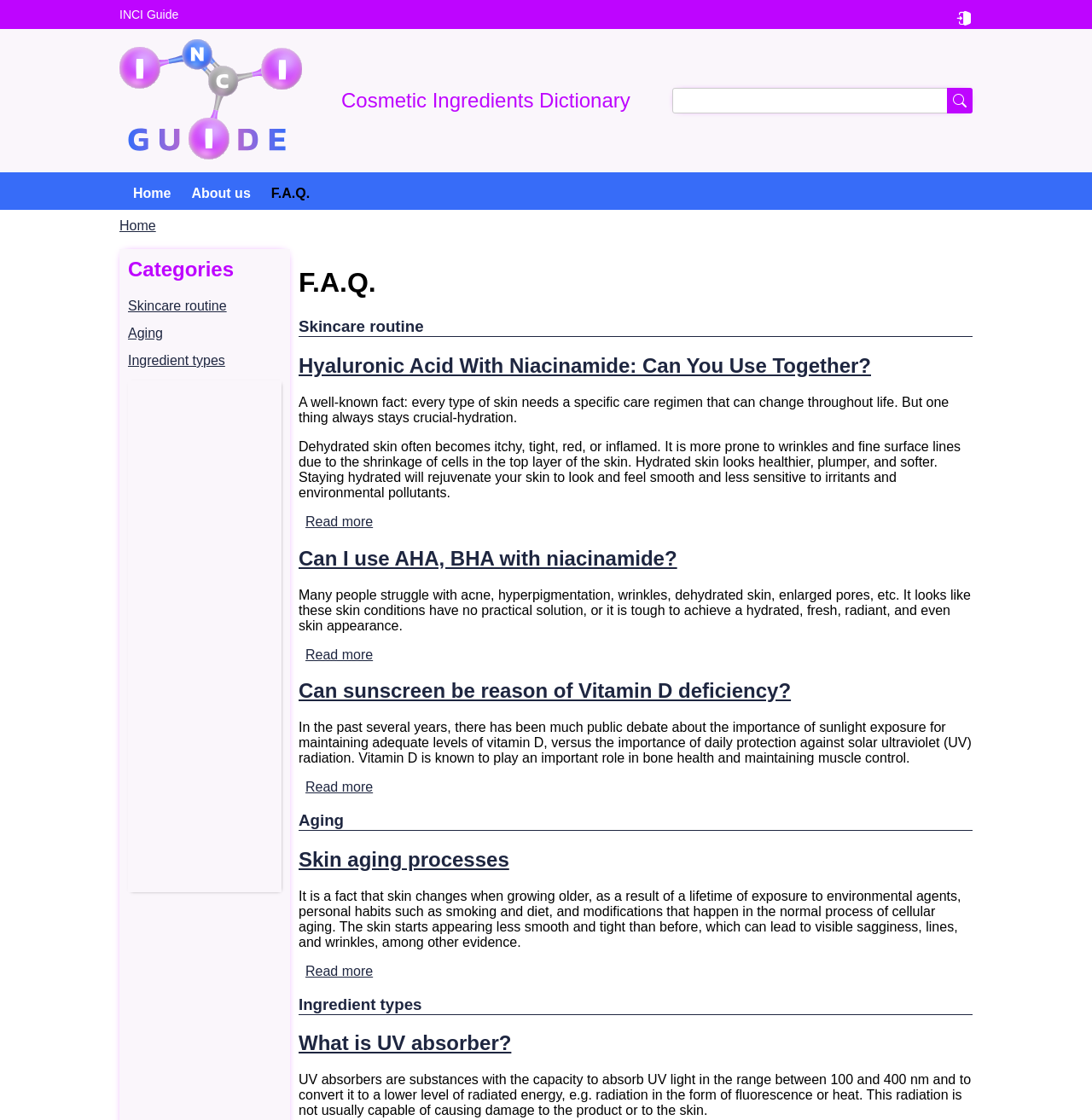Identify the bounding box coordinates for the element you need to click to achieve the following task: "Read more about Hyaluronic Acid With Niacinamide: Can You Use Together?". Provide the bounding box coordinates as four float numbers between 0 and 1, in the form [left, top, right, bottom].

[0.28, 0.459, 0.342, 0.472]